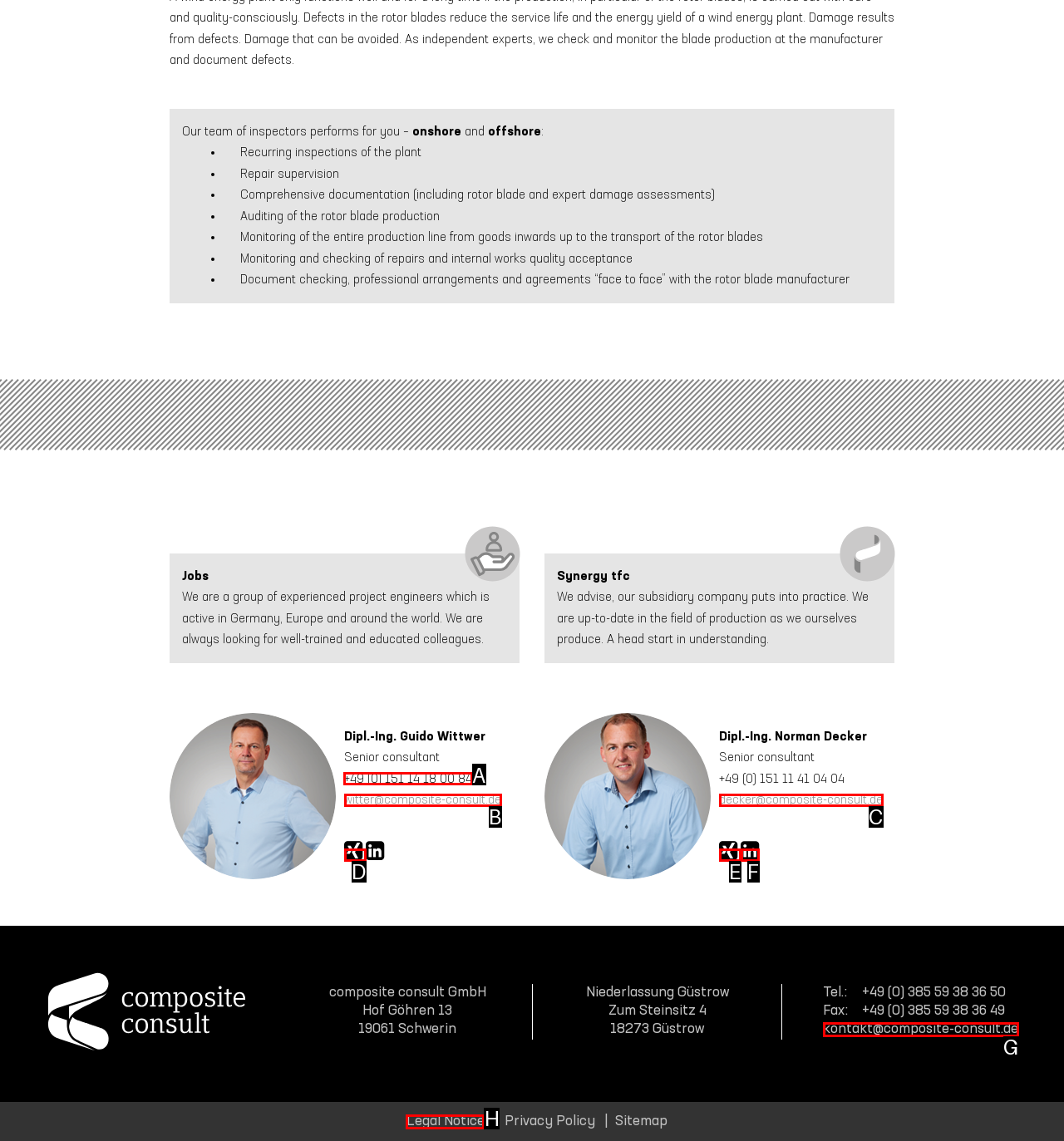Tell me the letter of the UI element I should click to accomplish the task: Call the phone number '+49 (0) 151 14 18 00 84' based on the choices provided in the screenshot.

A